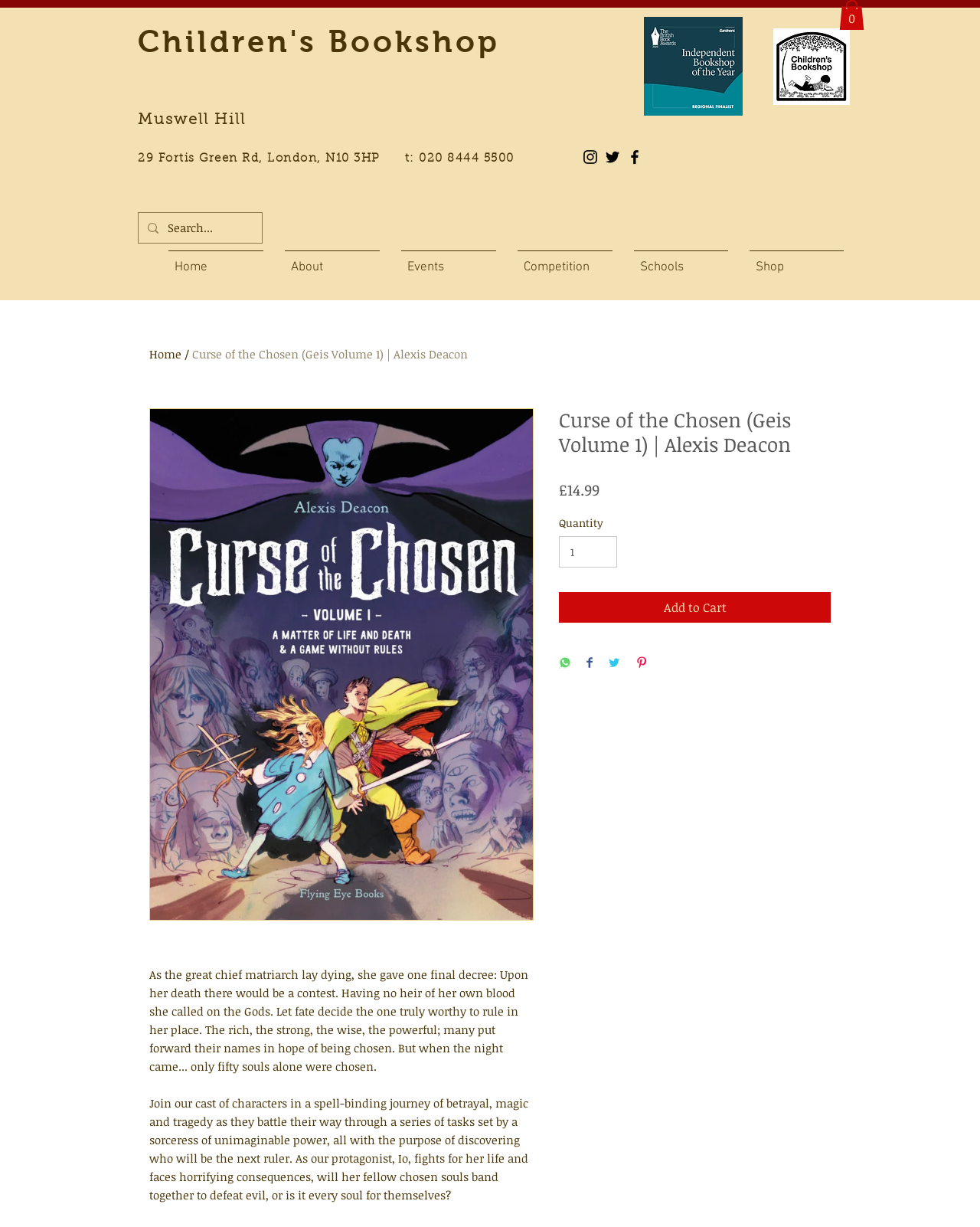What is the minimum quantity of the book that can be added to the cart?
Based on the image, answer the question with as much detail as possible.

I found the answer by looking at the spinbutton element with the label 'Quantity' and the valuemin attribute set to 1. This suggests that the minimum quantity of the book that can be added to the cart is 1.